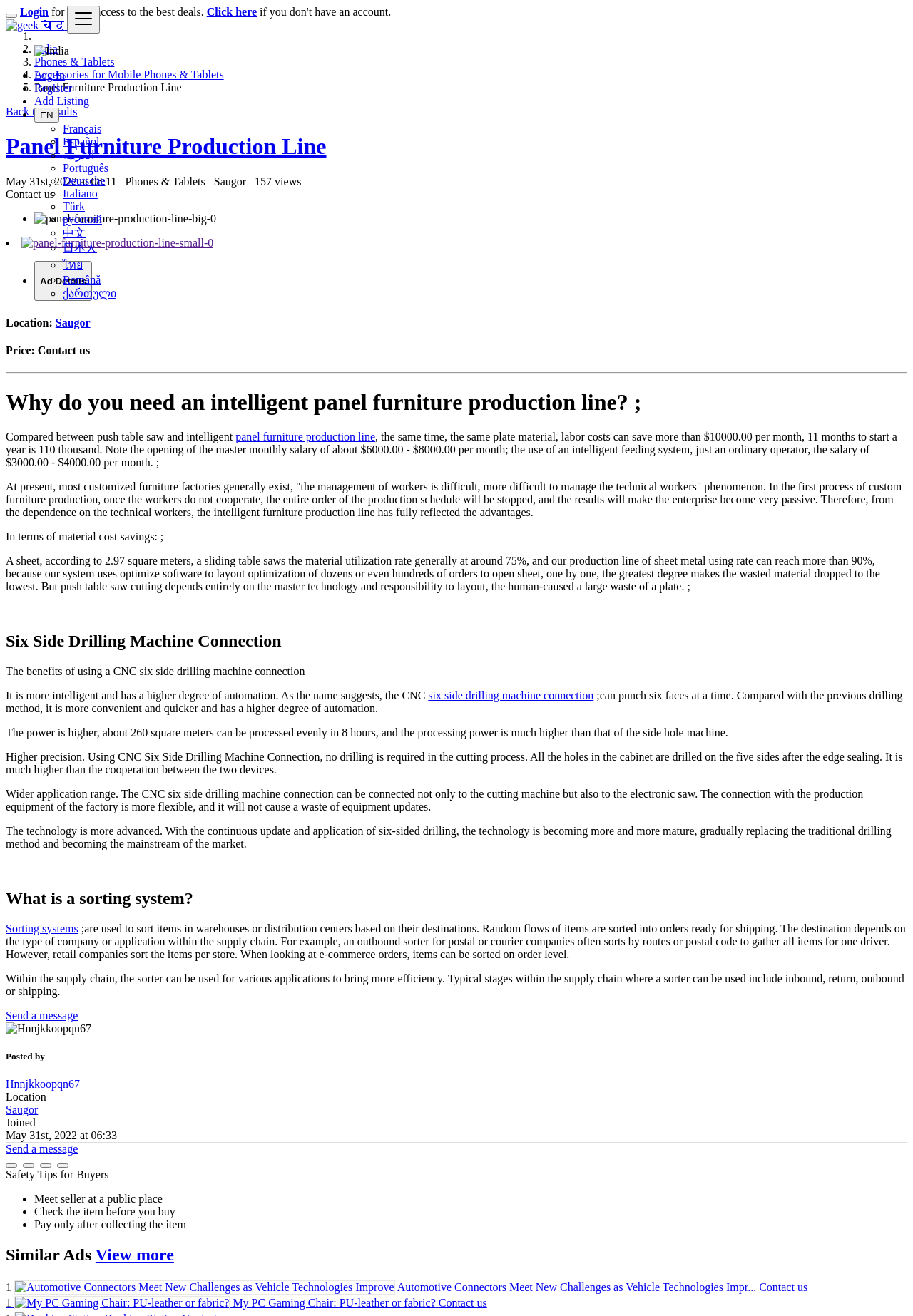Identify the bounding box for the described UI element: "panel furniture production line".

[0.258, 0.327, 0.411, 0.336]